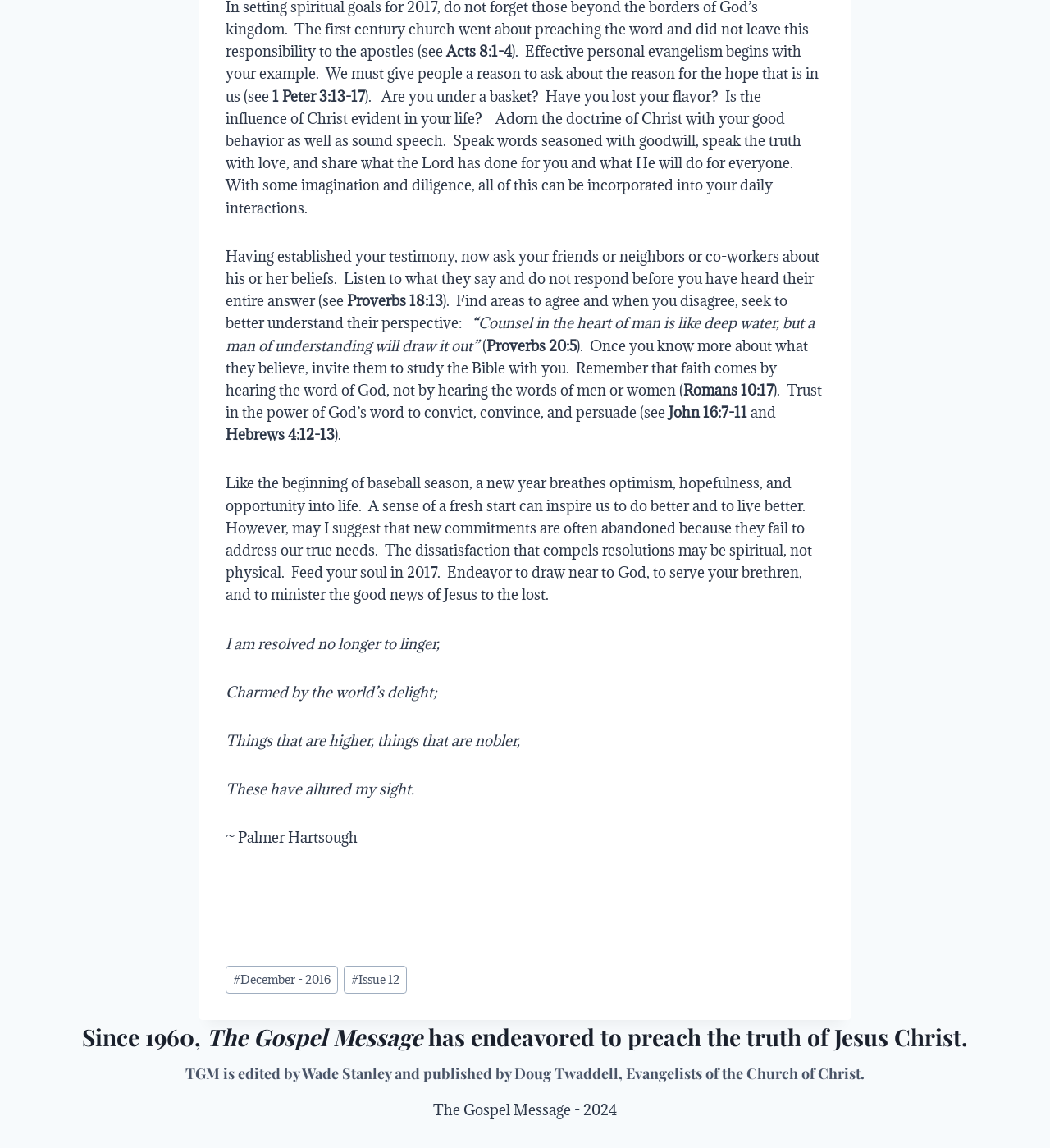Respond with a single word or phrase to the following question:
What is the Bible verse mentioned at the top of the page?

Acts 8:1-4